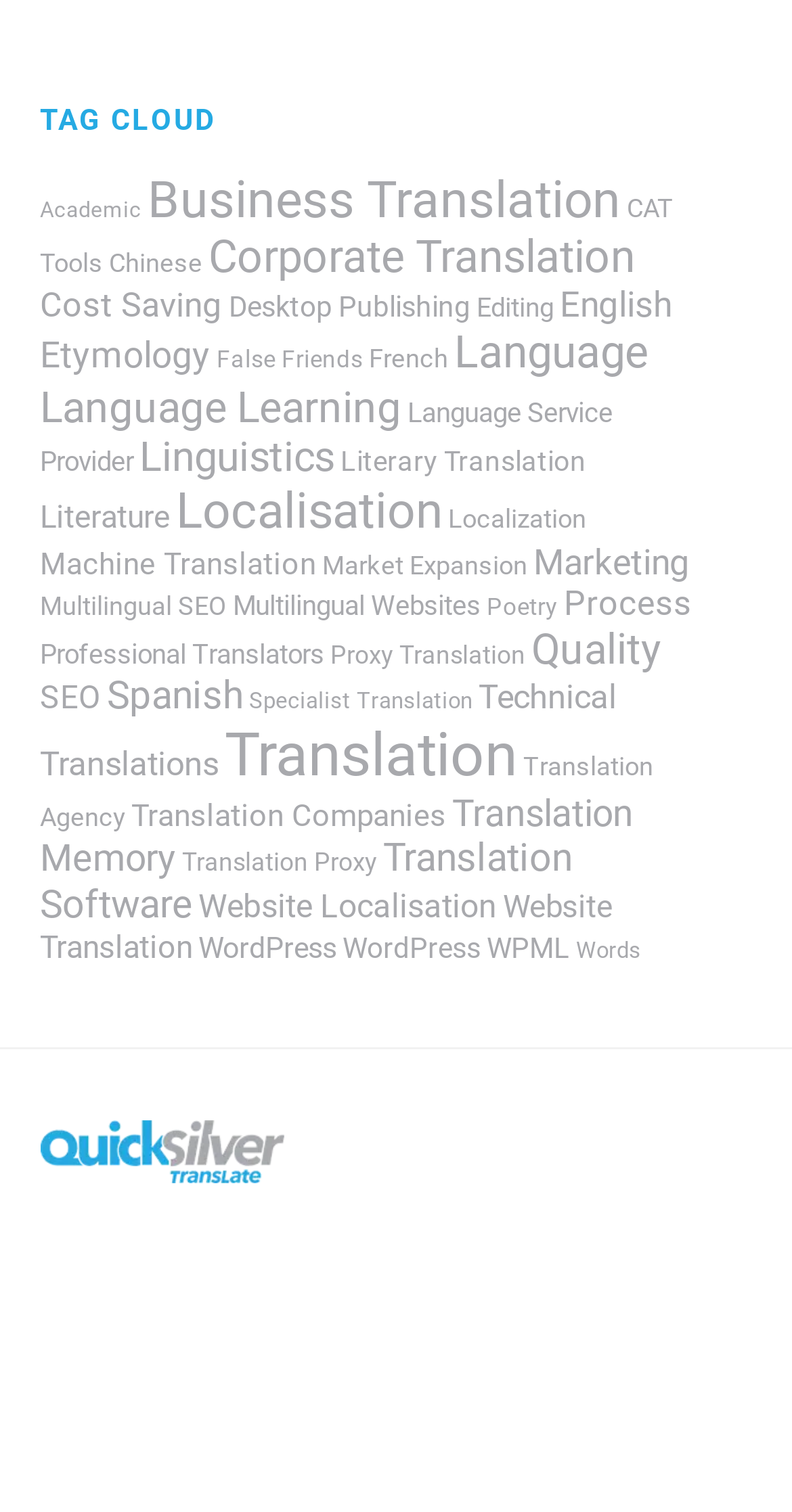Please specify the bounding box coordinates of the clickable region necessary for completing the following instruction: "Click on 'Machine Translation (27 items)'". The coordinates must consist of four float numbers between 0 and 1, i.e., [left, top, right, bottom].

[0.05, 0.362, 0.399, 0.385]